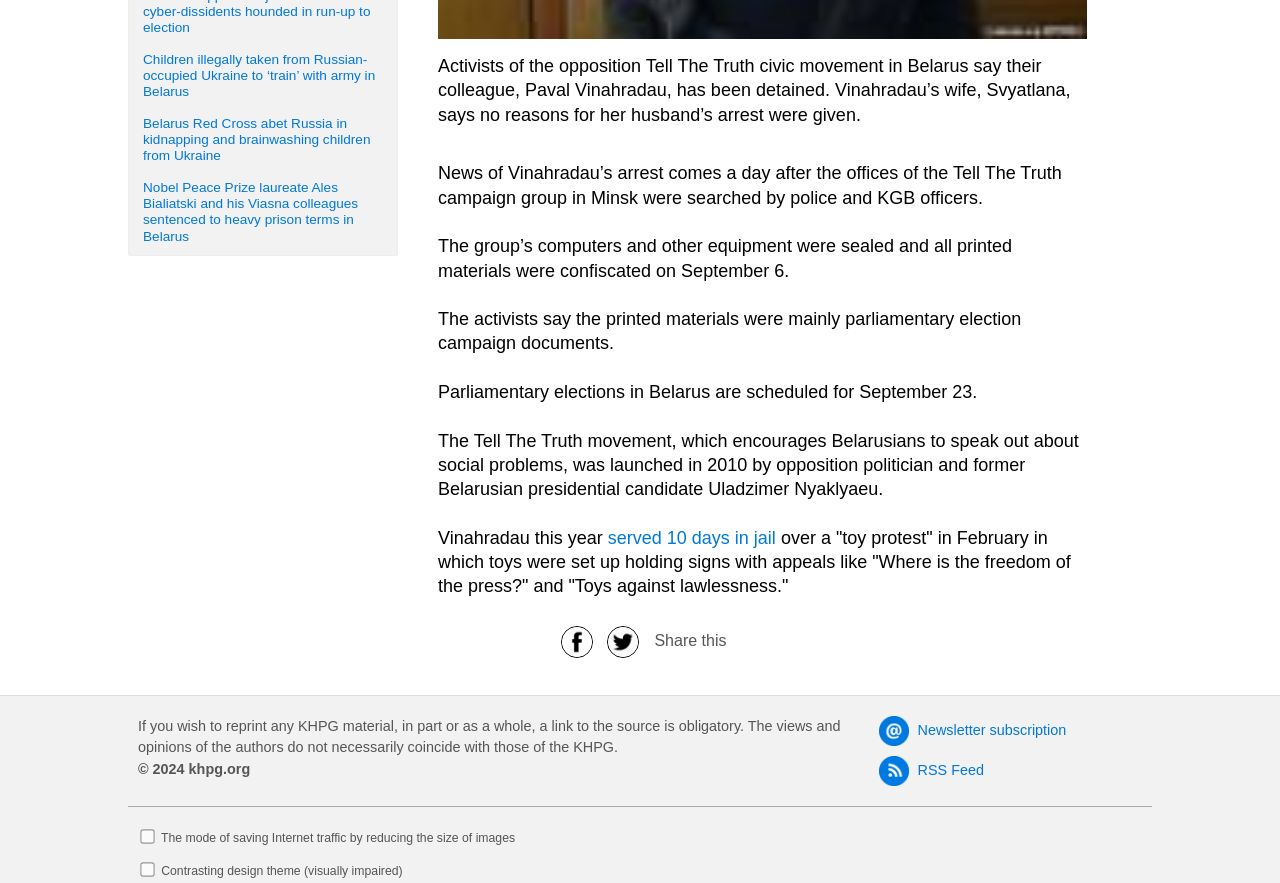Given the element description title="Twitter", identify the bounding box coordinates for the UI element on the webpage screenshot. The format should be (top-left x, top-left y, bottom-right x, bottom-right y), with values between 0 and 1.

[0.468, 0.716, 0.504, 0.735]